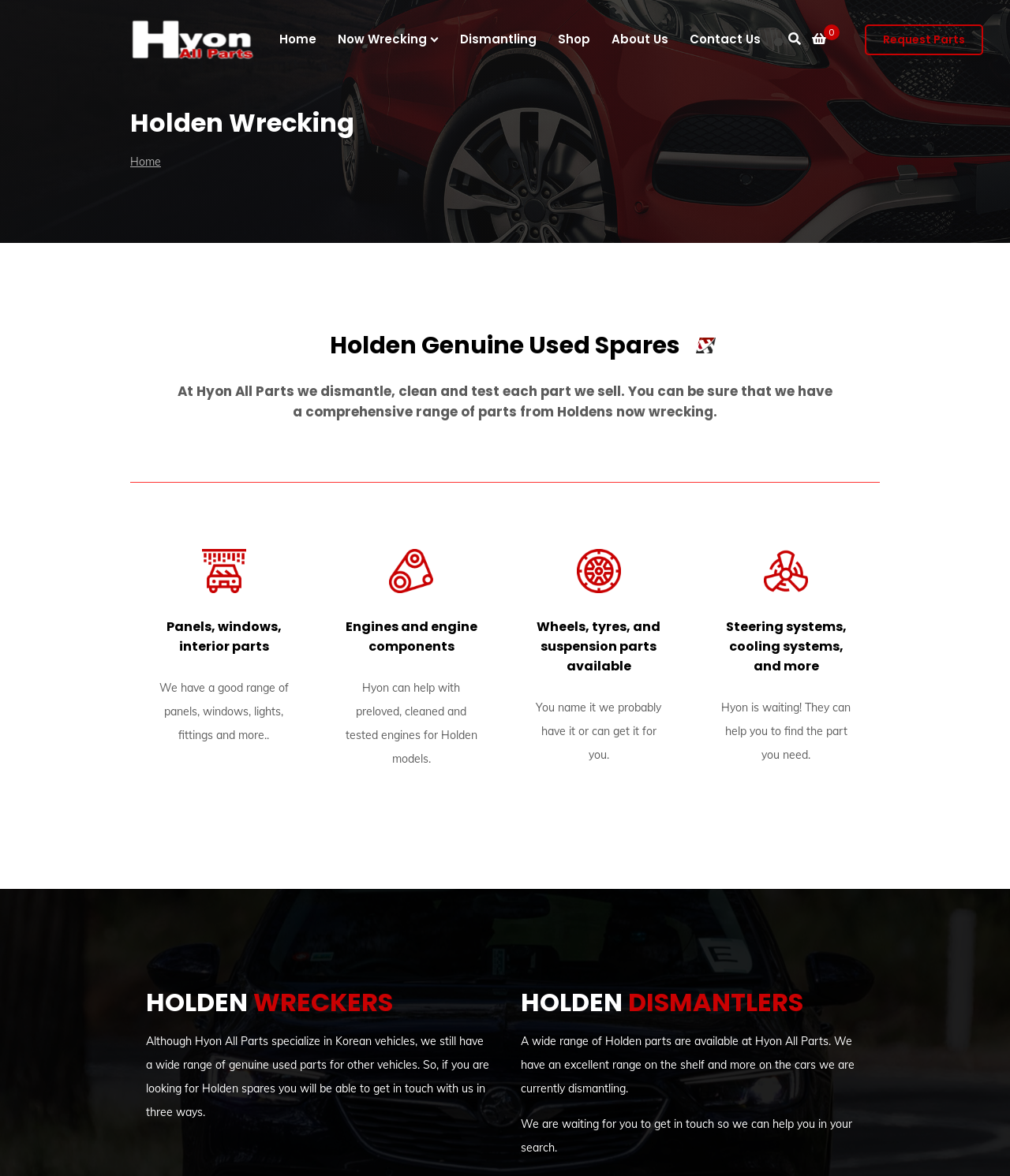Based on the element description: "Request Parts", identify the UI element and provide its bounding box coordinates. Use four float numbers between 0 and 1, [left, top, right, bottom].

[0.856, 0.021, 0.973, 0.047]